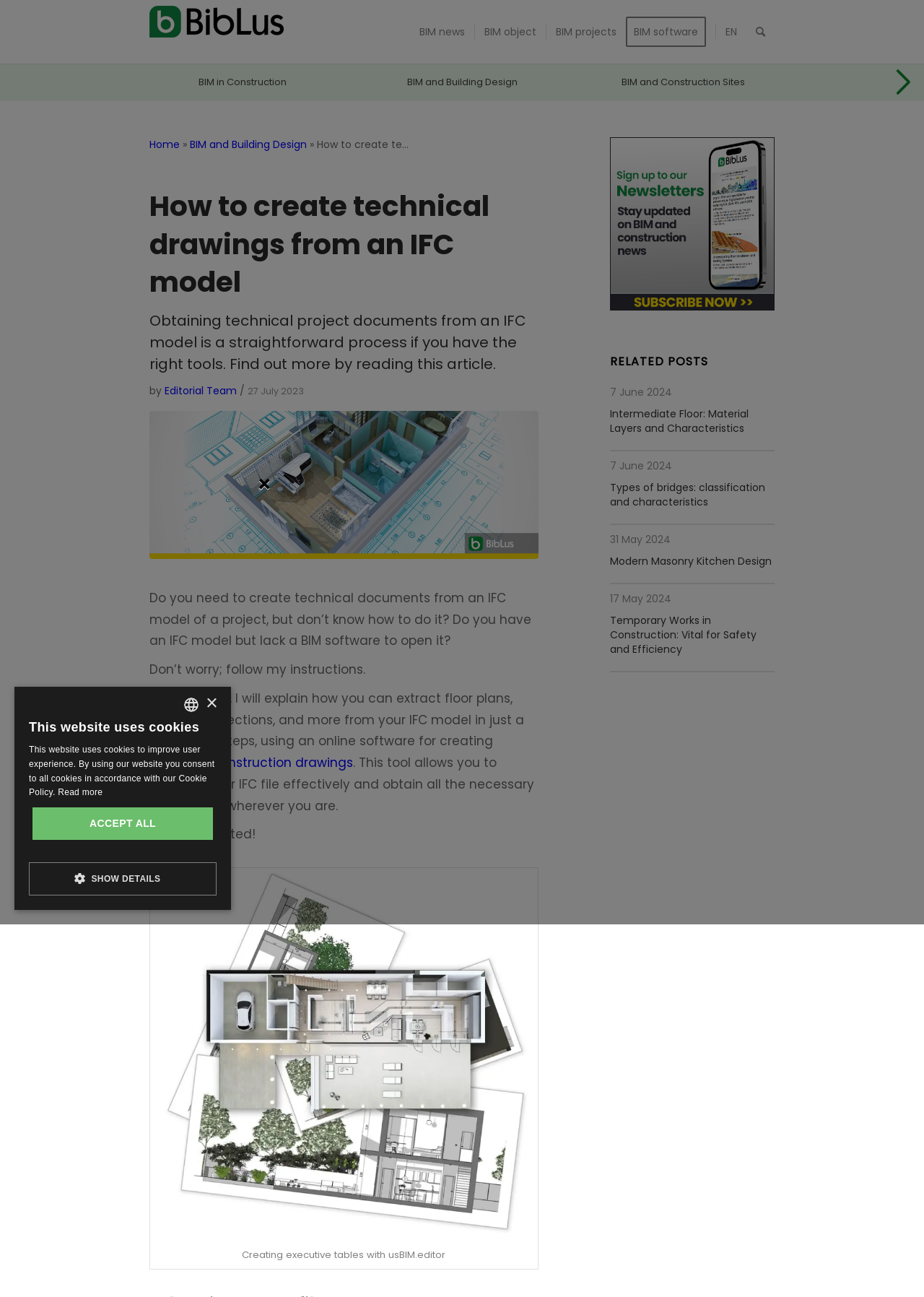Please determine the bounding box coordinates of the element's region to click in order to carry out the following instruction: "Click on the 'Editorial Team' link". The coordinates should be four float numbers between 0 and 1, i.e., [left, top, right, bottom].

[0.178, 0.296, 0.256, 0.307]